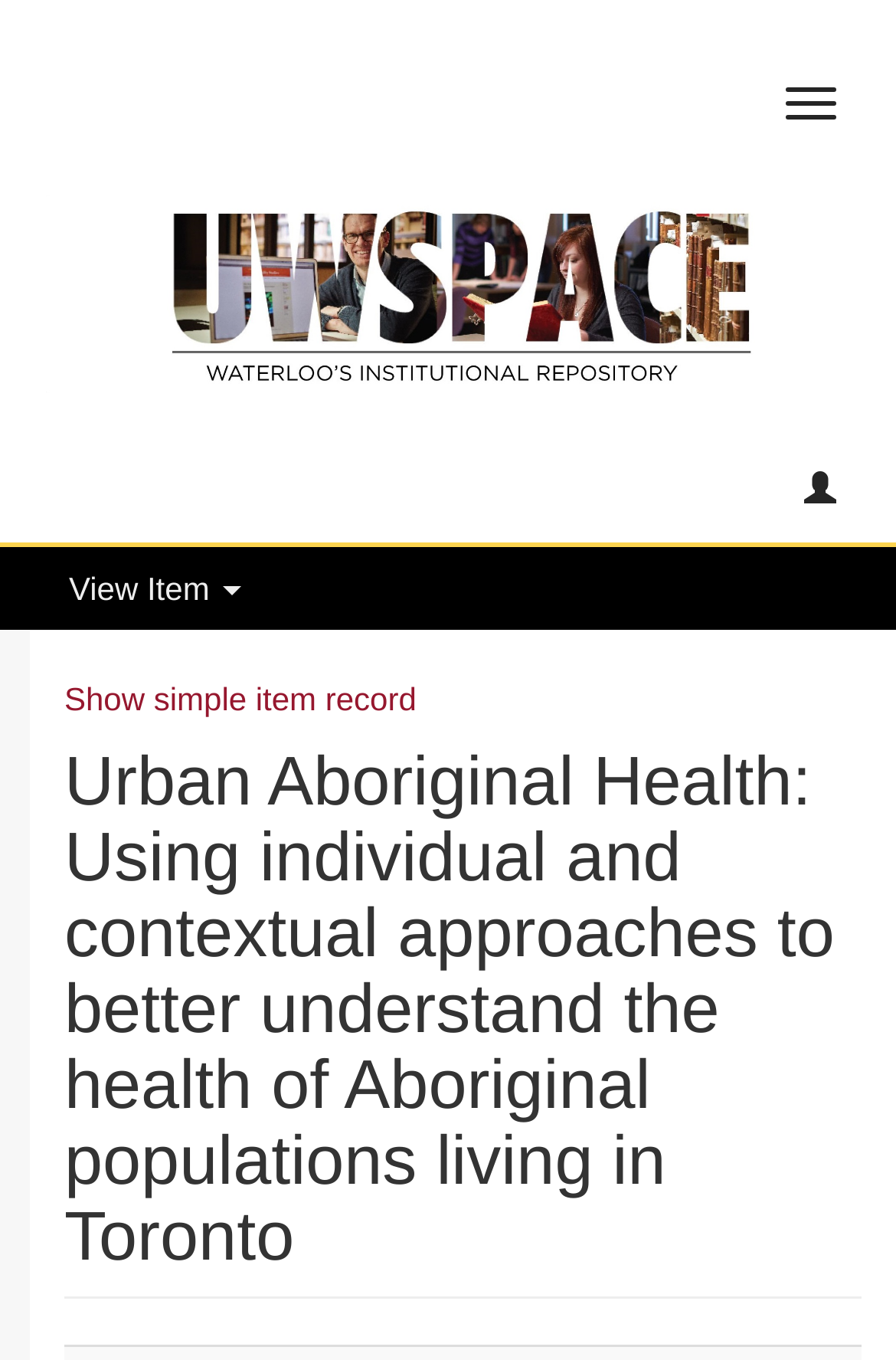What is the theme of the webpage?
Craft a detailed and extensive response to the question.

The theme of the webpage can be inferred from the heading element with the text 'Urban Aboriginal Health: Using individual and contextual approaches to better understand the health of Aboriginal populations living in Toronto', which suggests that the webpage is focused on the health of Aboriginal populations living in Toronto.